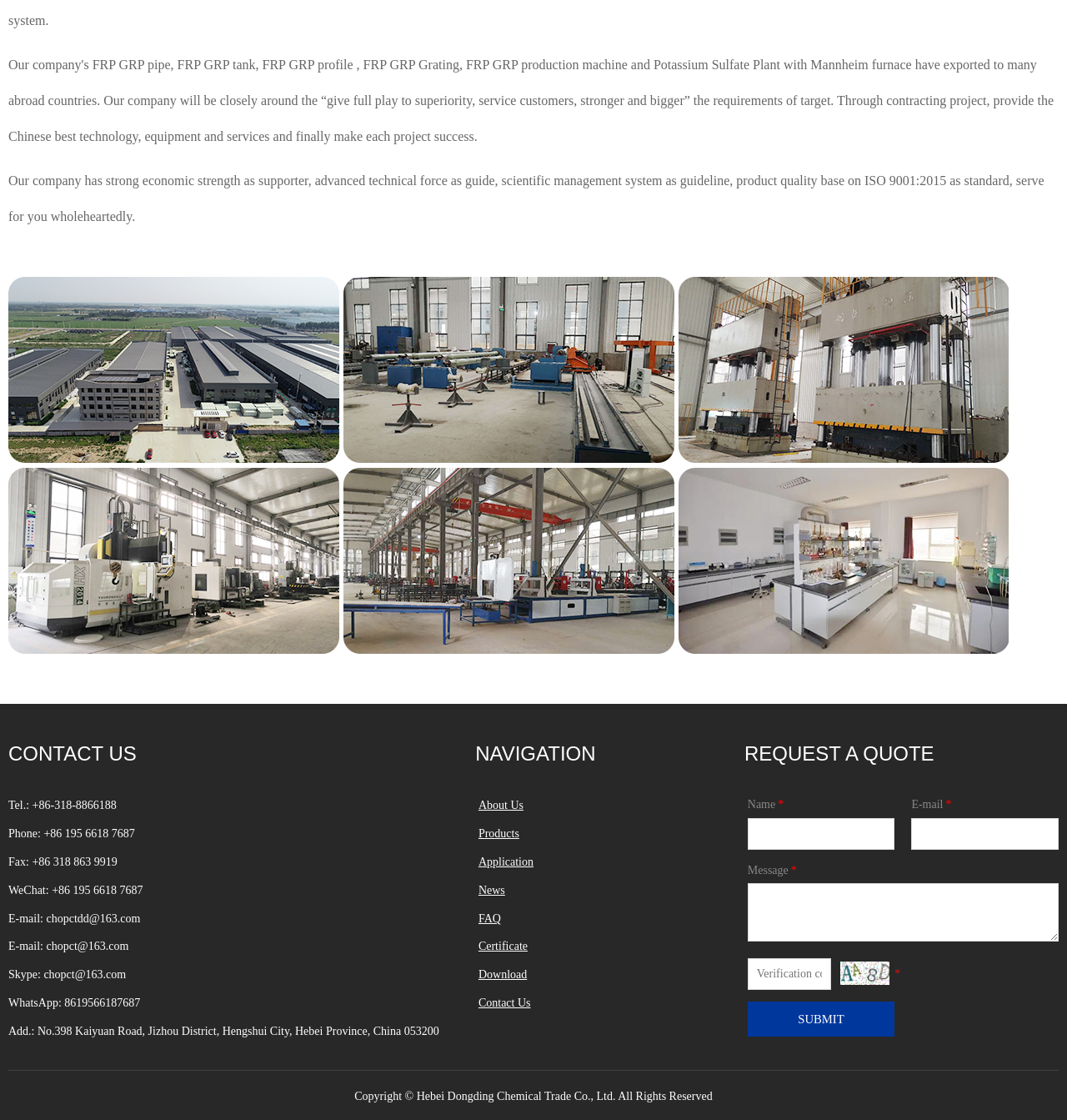Based on the element description "About Us", predict the bounding box coordinates of the UI element.

[0.448, 0.714, 0.491, 0.725]